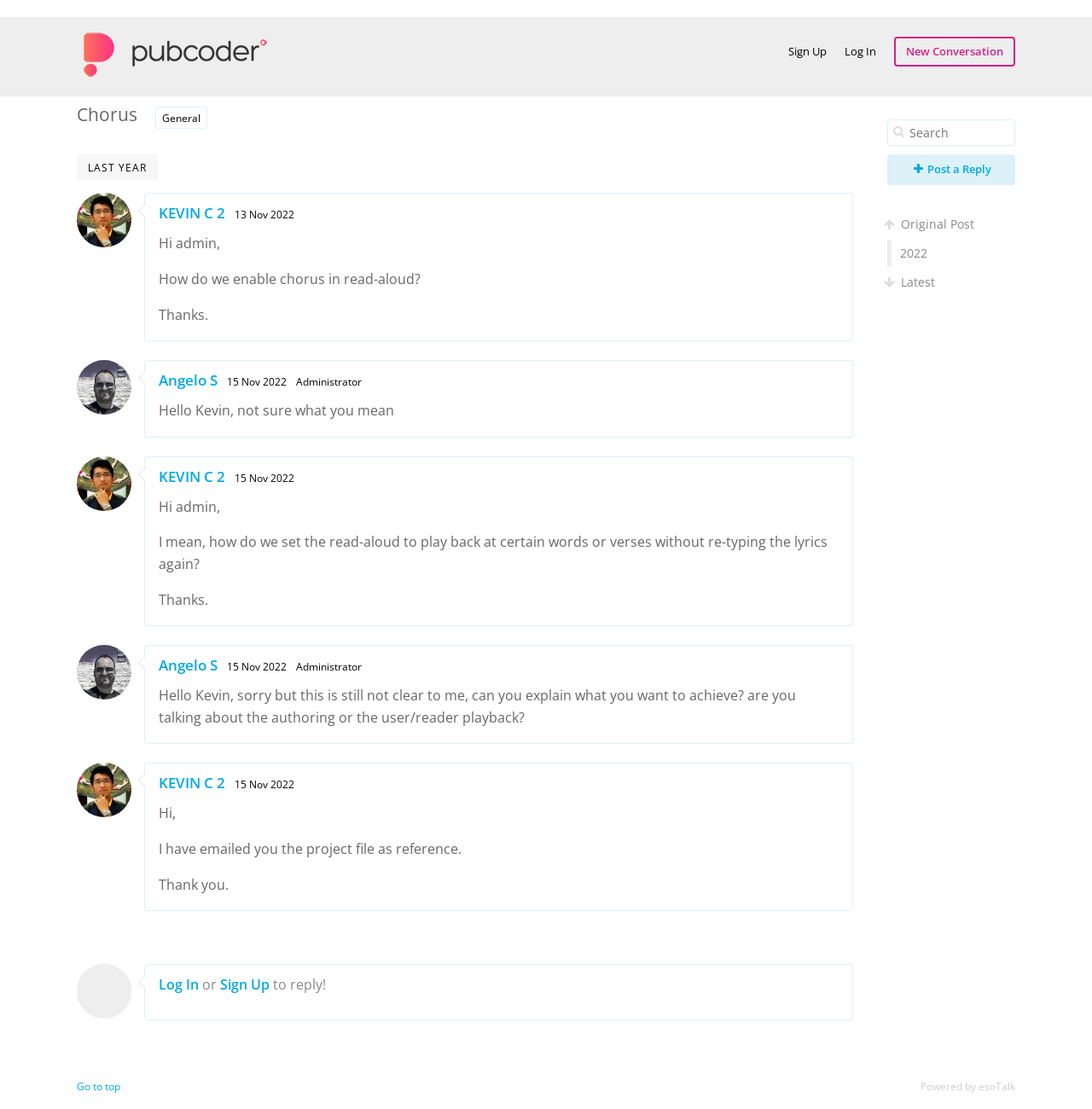Using the provided description: "Pinterest", find the bounding box coordinates of the corresponding UI element. The output should be four float numbers between 0 and 1, in the format [left, top, right, bottom].

None